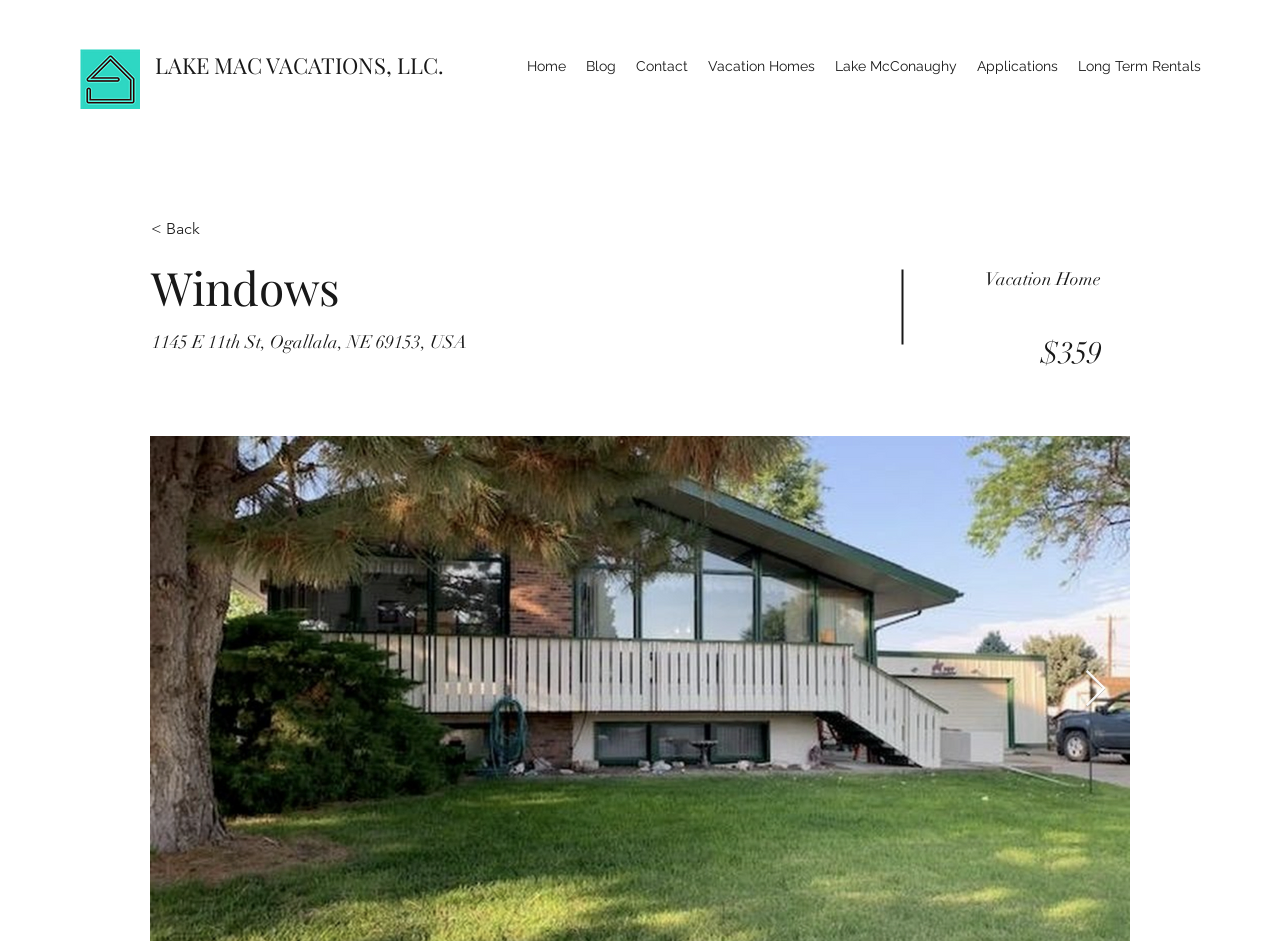Using the element description provided, determine the bounding box coordinates in the format (top-left x, top-left y, bottom-right x, bottom-right y). Ensure that all values are floating point numbers between 0 and 1. Element description: Long Term Rentals

[0.834, 0.054, 0.946, 0.086]